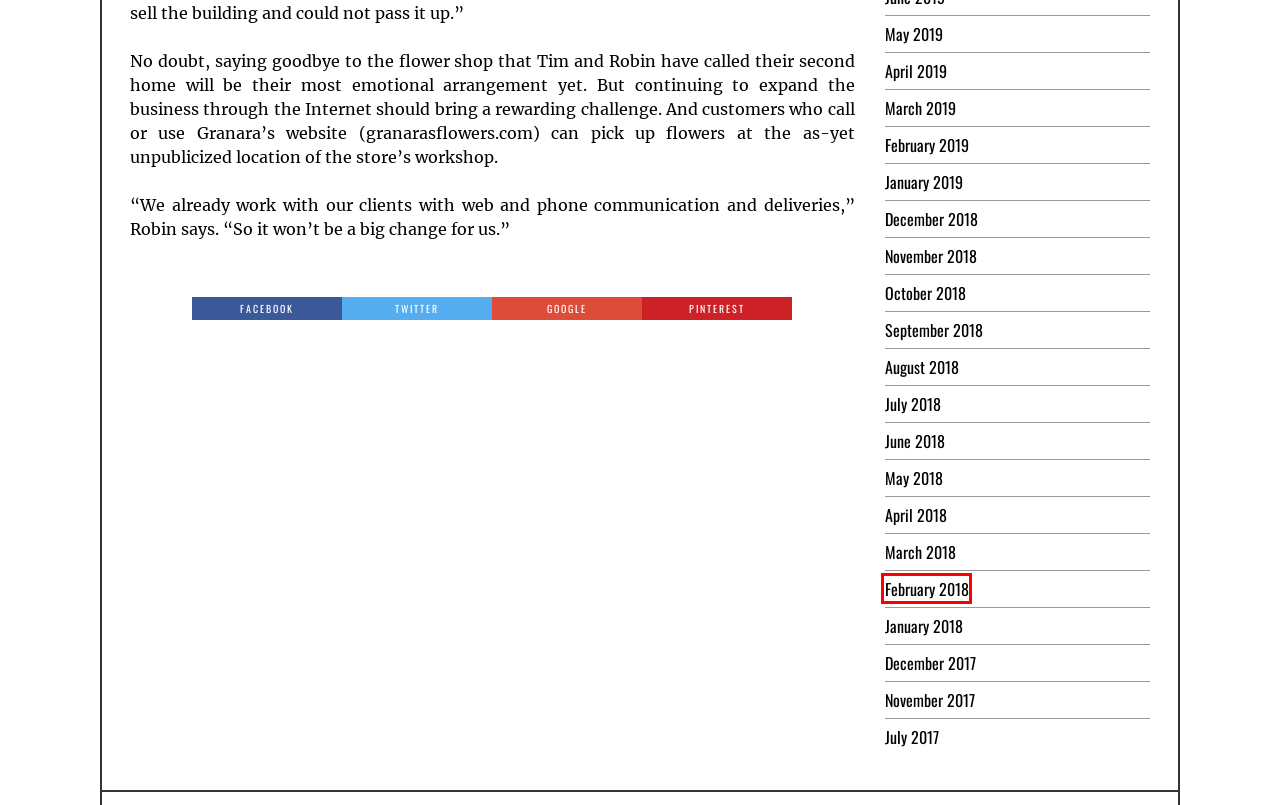A screenshot of a webpage is given, featuring a red bounding box around a UI element. Please choose the webpage description that best aligns with the new webpage after clicking the element in the bounding box. These are the descriptions:
A. September 2018 - Climate Online
B. February 2018 - Climate Online
C. August 2018 - Climate Online
D. May 2018 - Climate Online
E. May 2019 - Climate Online
F. March 2019 - Climate Online
G. January 2019 - Climate Online
H. December 2017 - Climate Online

B